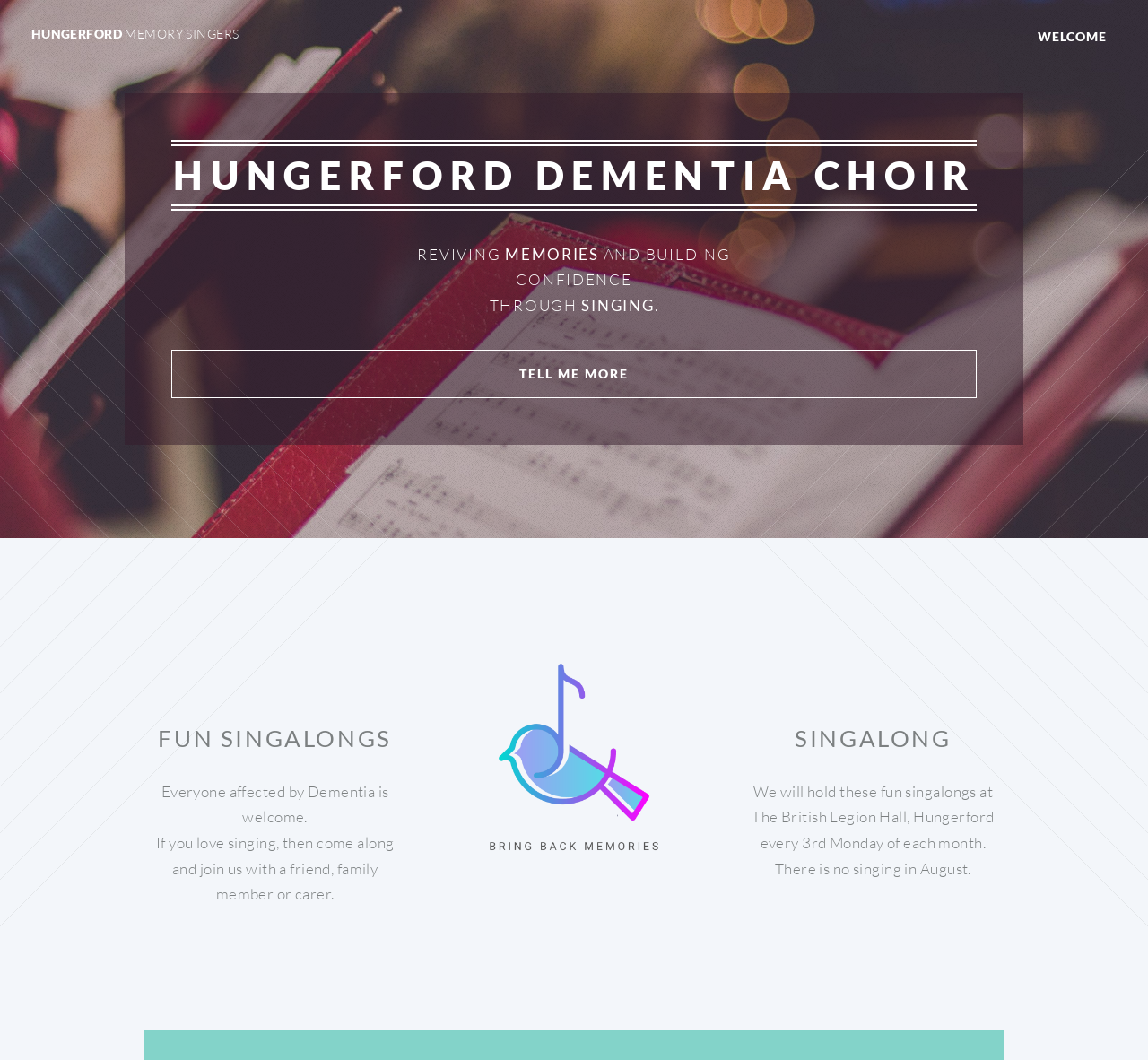Extract the bounding box coordinates for the described element: "Tell Me More". The coordinates should be represented as four float numbers between 0 and 1: [left, top, right, bottom].

[0.149, 0.33, 0.851, 0.376]